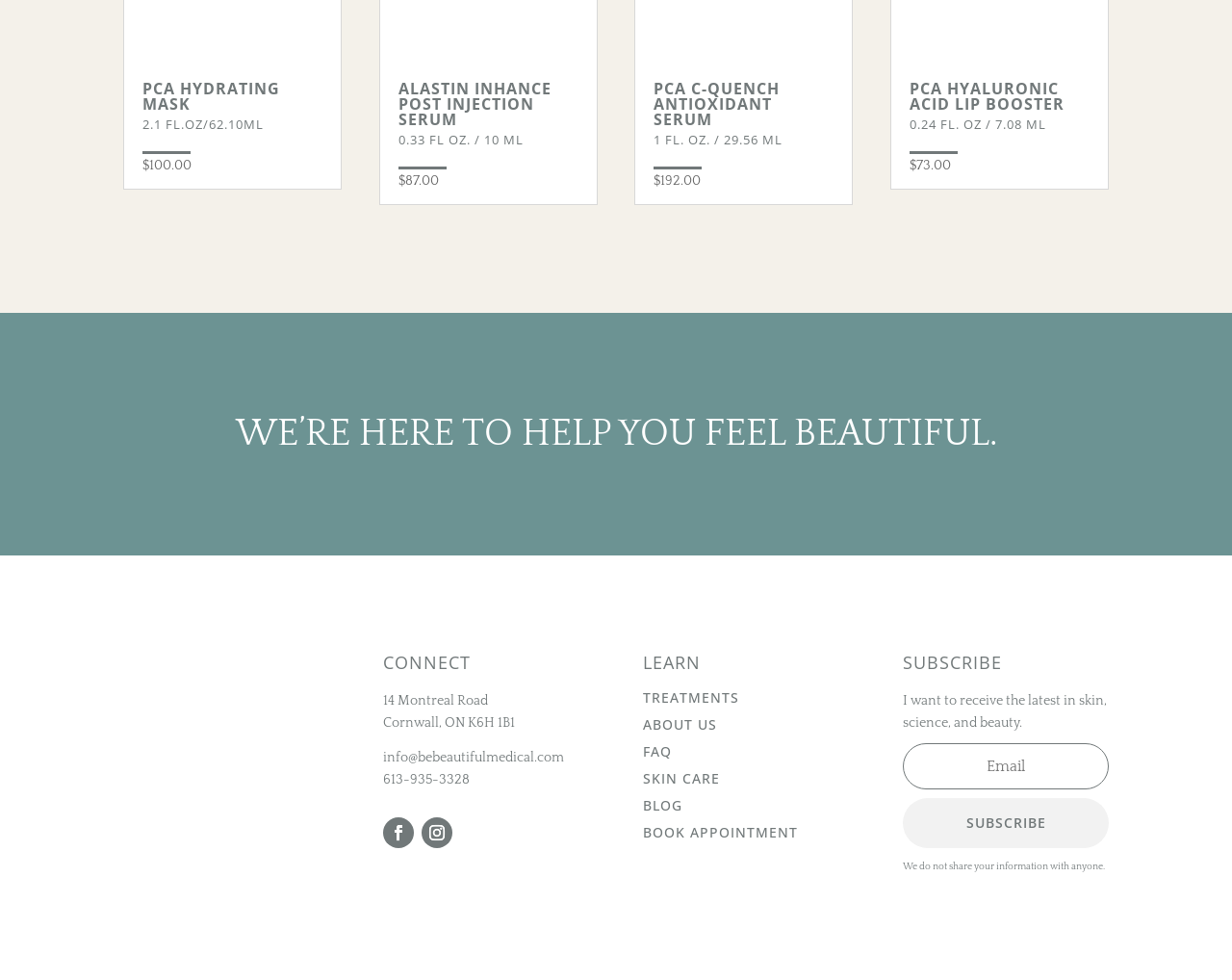Identify the bounding box coordinates for the UI element mentioned here: "Blog". Provide the coordinates as four float values between 0 and 1, i.e., [left, top, right, bottom].

[0.522, 0.813, 0.554, 0.831]